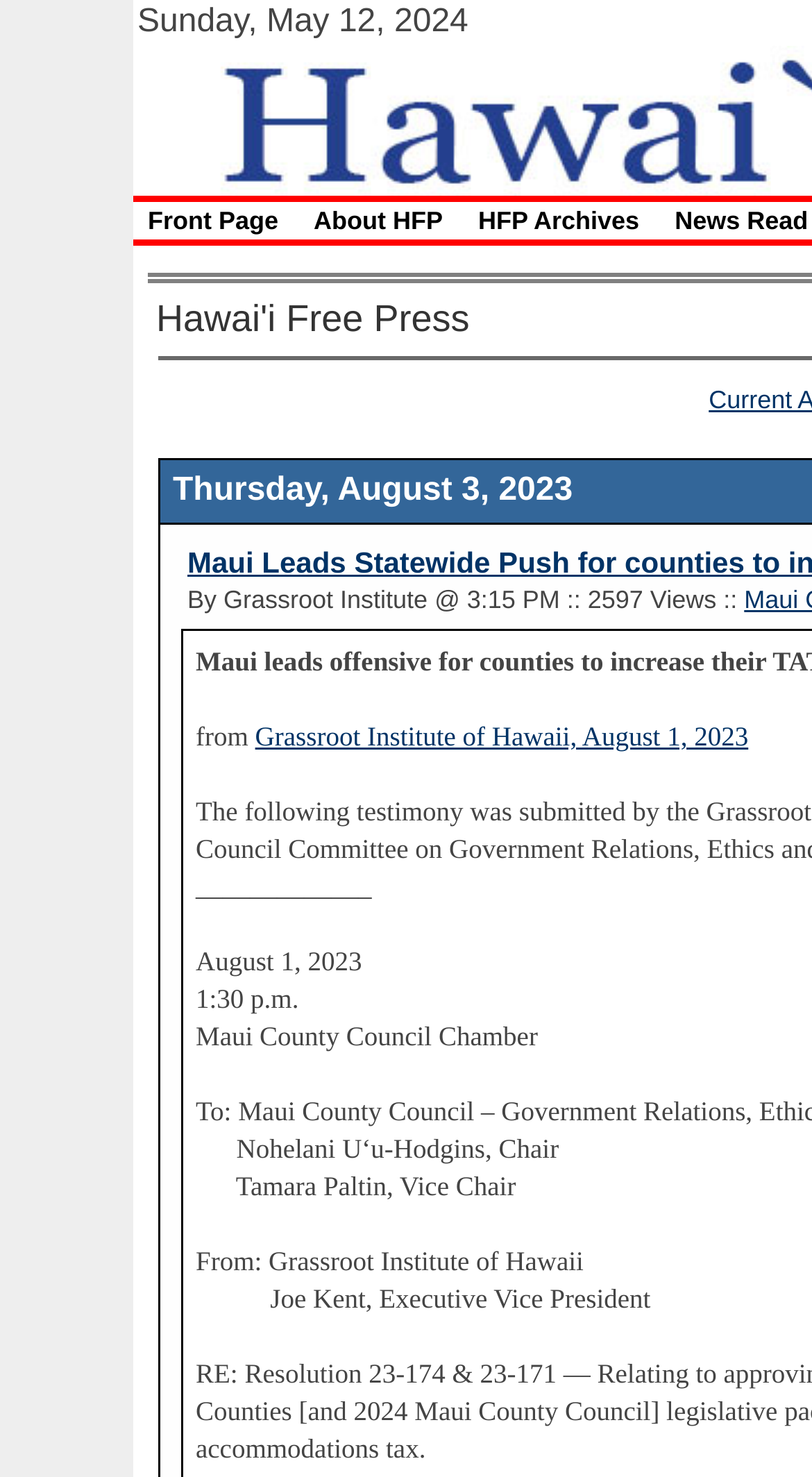Respond to the question with just a single word or phrase: 
What is the name of the organization that sent the message?

Grassroot Institute of Hawaii